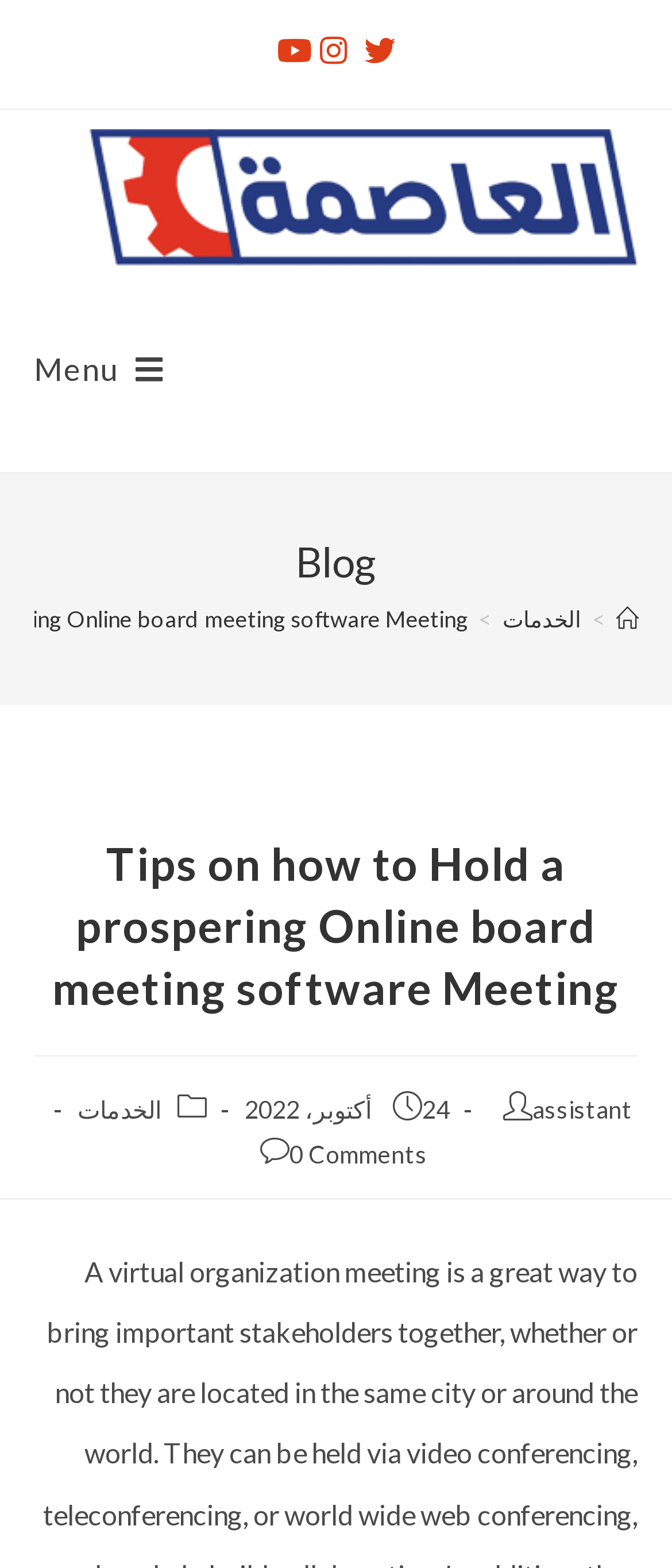Please specify the coordinates of the bounding box for the element that should be clicked to carry out this instruction: "Go to Home page". The coordinates must be four float numbers between 0 and 1, formatted as [left, top, right, bottom].

[0.917, 0.385, 0.95, 0.403]